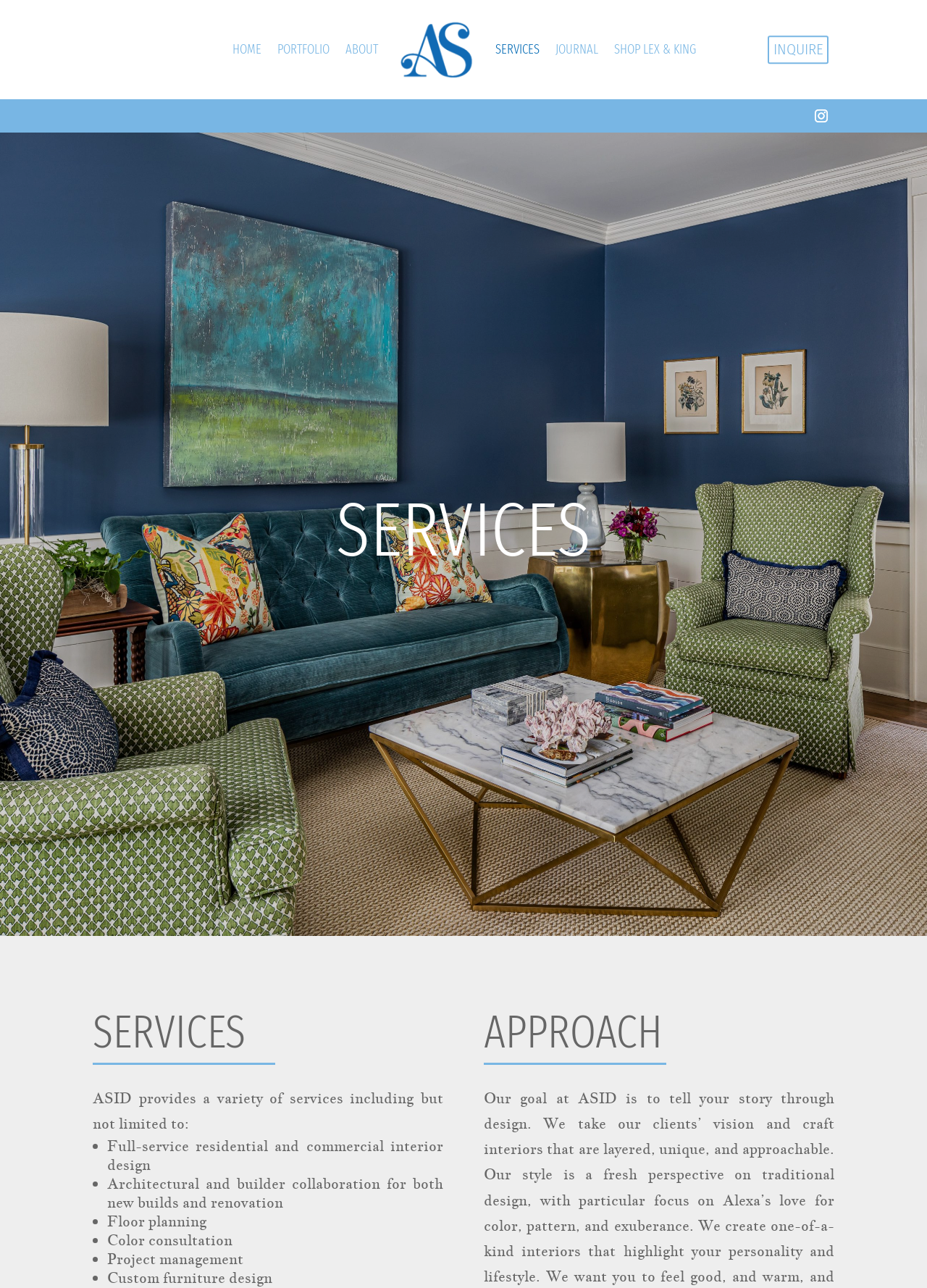Create a full and detailed caption for the entire webpage.

The webpage is about the services offered by Alexa Stevenson. At the top, there is a navigation menu with 7 links: "HOME", "PORTFOLIO", "ABOUT", an empty link, "SERVICES", "JOURNAL", and "SHOP LEX & KING". These links are aligned horizontally and take up the top section of the page. 

Below the navigation menu, there is a prominent heading "SERVICES" that spans almost the entire width of the page. Underneath this heading, there is a paragraph of text that describes the services provided by ASID, including but not limited to various interior design and architectural services. 

The services are listed in a bulleted format, with 6 bullet points in total. Each bullet point describes a specific service, such as full-service residential and commercial interior design, architectural and builder collaboration, floor planning, color consultation, project management, and custom furniture design. 

On the right side of the page, near the top, there is a link "INQUIRE" and an icon represented by "\ue09a". 

Further down the page, there is another heading "SERVICES" that is smaller in size compared to the first one. Below this heading, there is another heading "APPROACH" that is positioned near the bottom of the page.